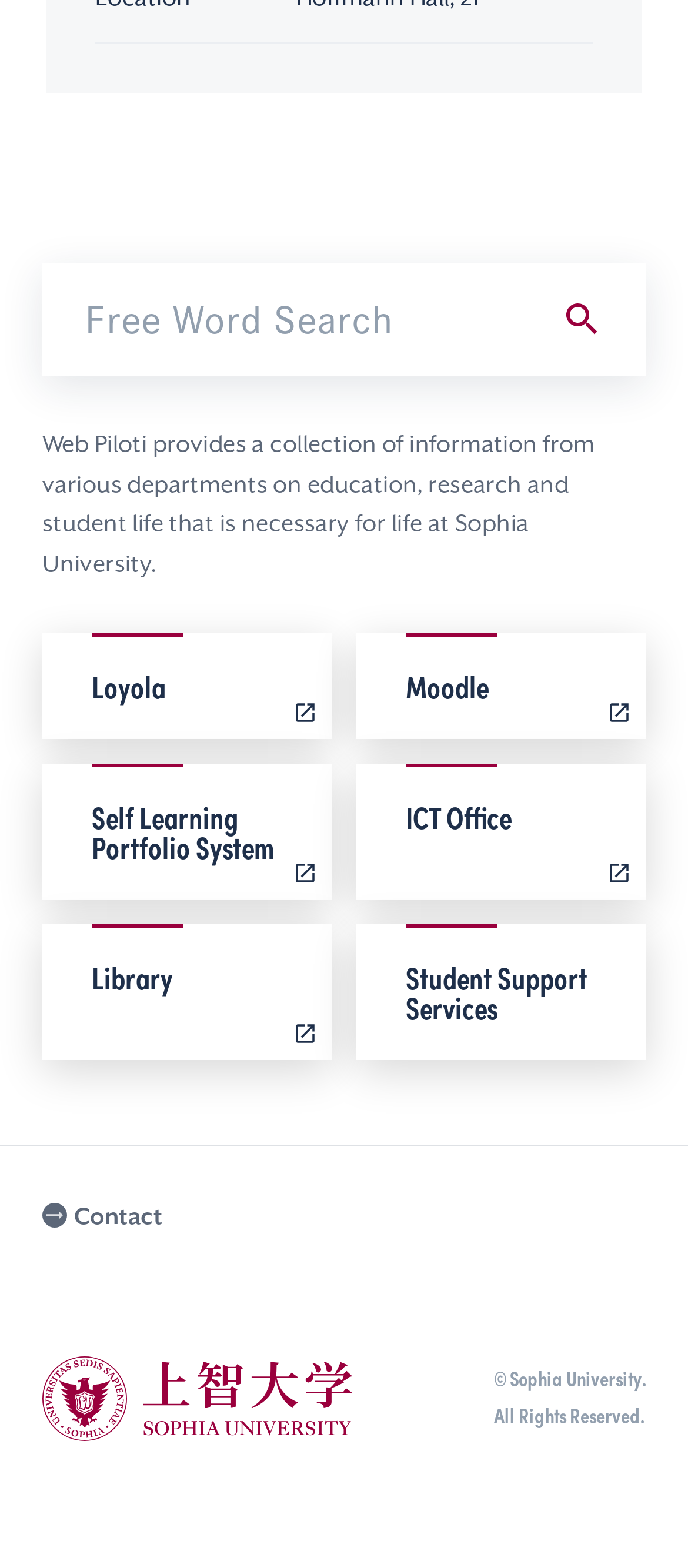Bounding box coordinates are specified in the format (top-left x, top-left y, bottom-right x, bottom-right y). All values are floating point numbers bounded between 0 and 1. Please provide the bounding box coordinate of the region this sentence describes: ICT Office

[0.518, 0.487, 0.938, 0.573]